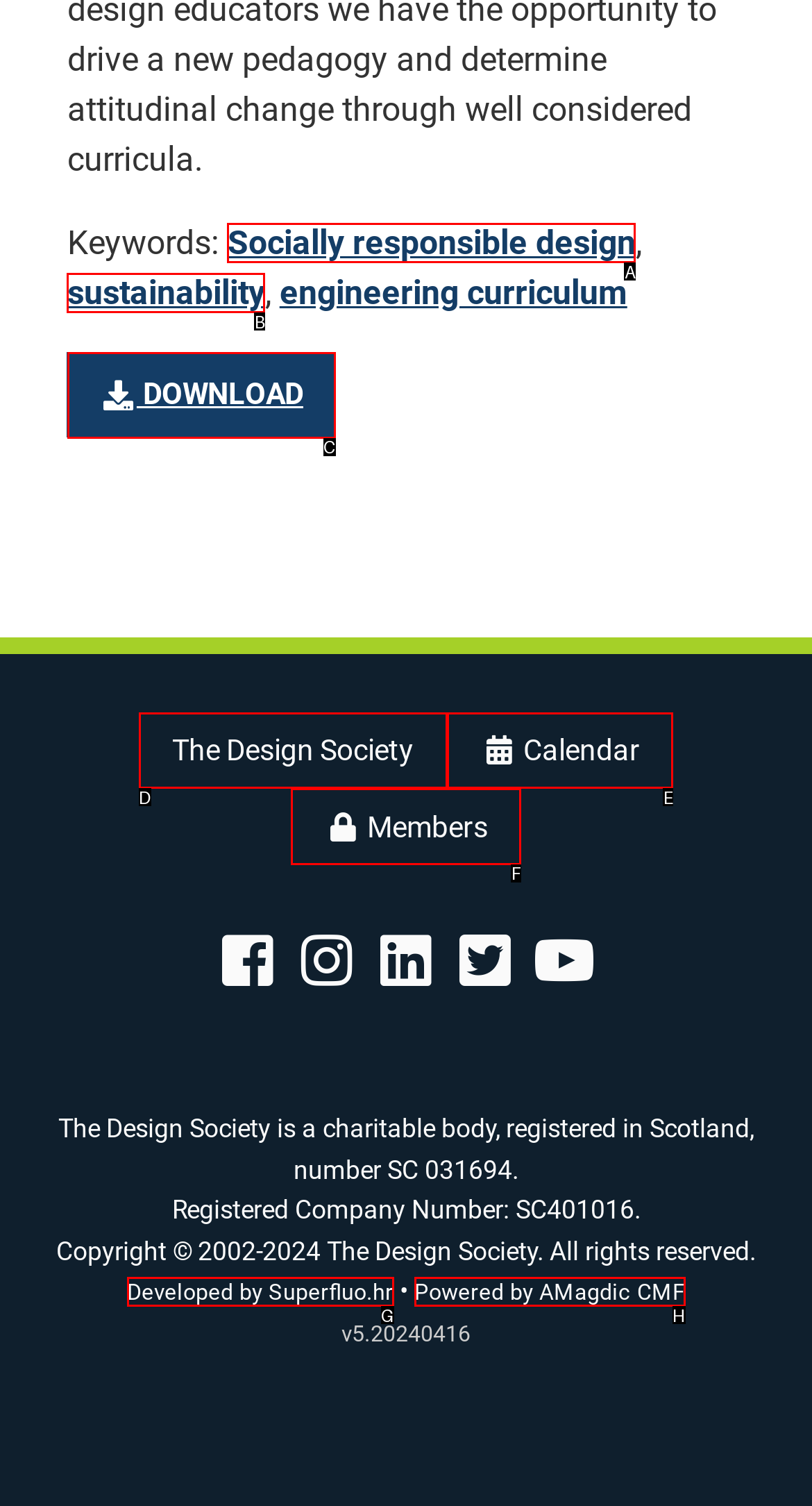Figure out which option to click to perform the following task: Download the file
Provide the letter of the correct option in your response.

C